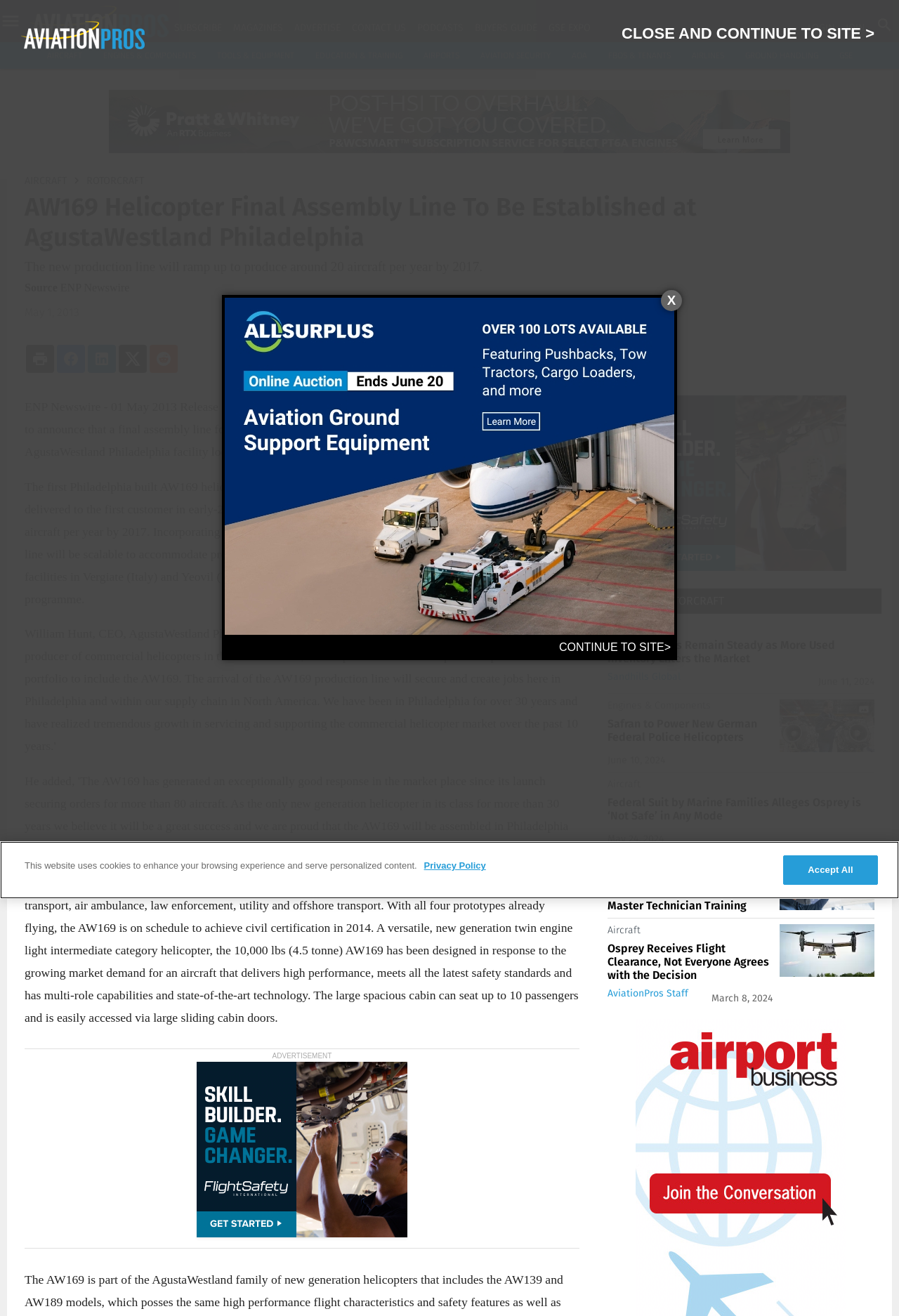Answer the question below in one word or phrase:
What is the location of the AgustaWestland Philadelphia facility?

Northeast Philadelphia Airport